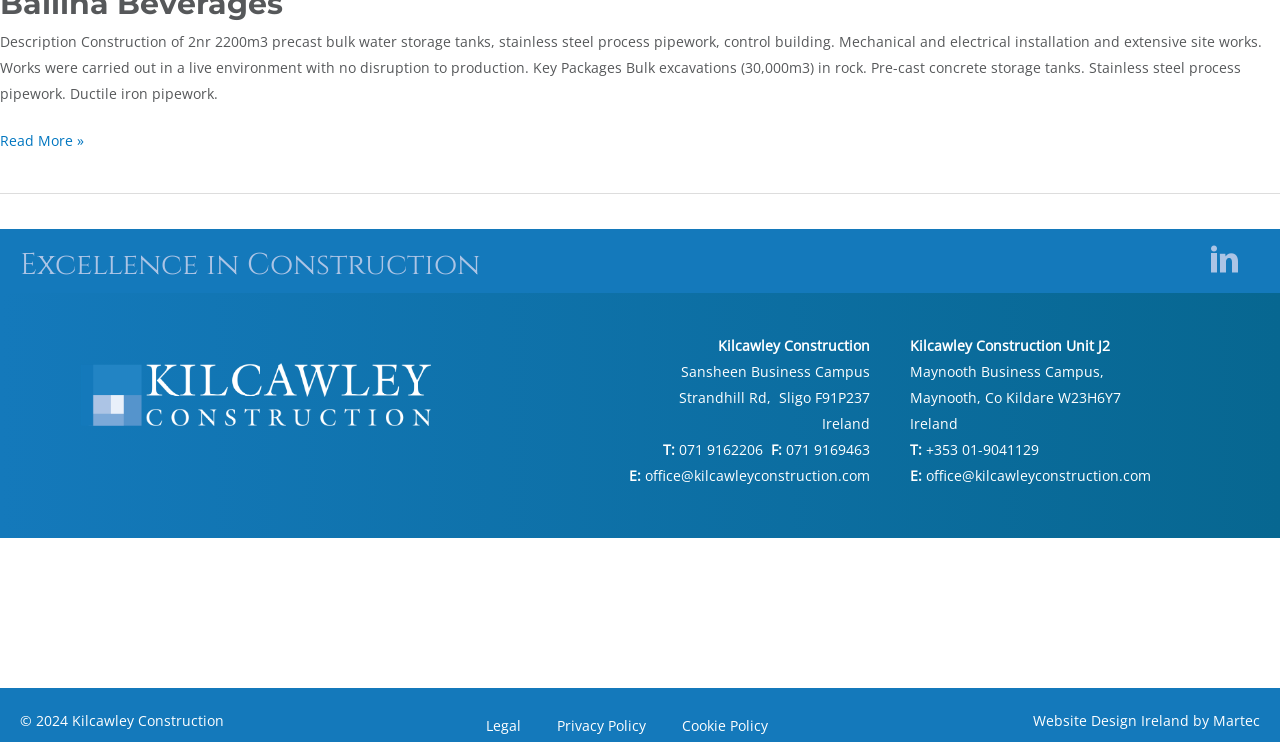Using the information shown in the image, answer the question with as much detail as possible: What is the copyright year?

I found the copyright year by looking at the bottom of the webpage, where the copyright information is typically located. The text '© 2024 Kilcawley Construction' indicates that the copyright year is 2024.